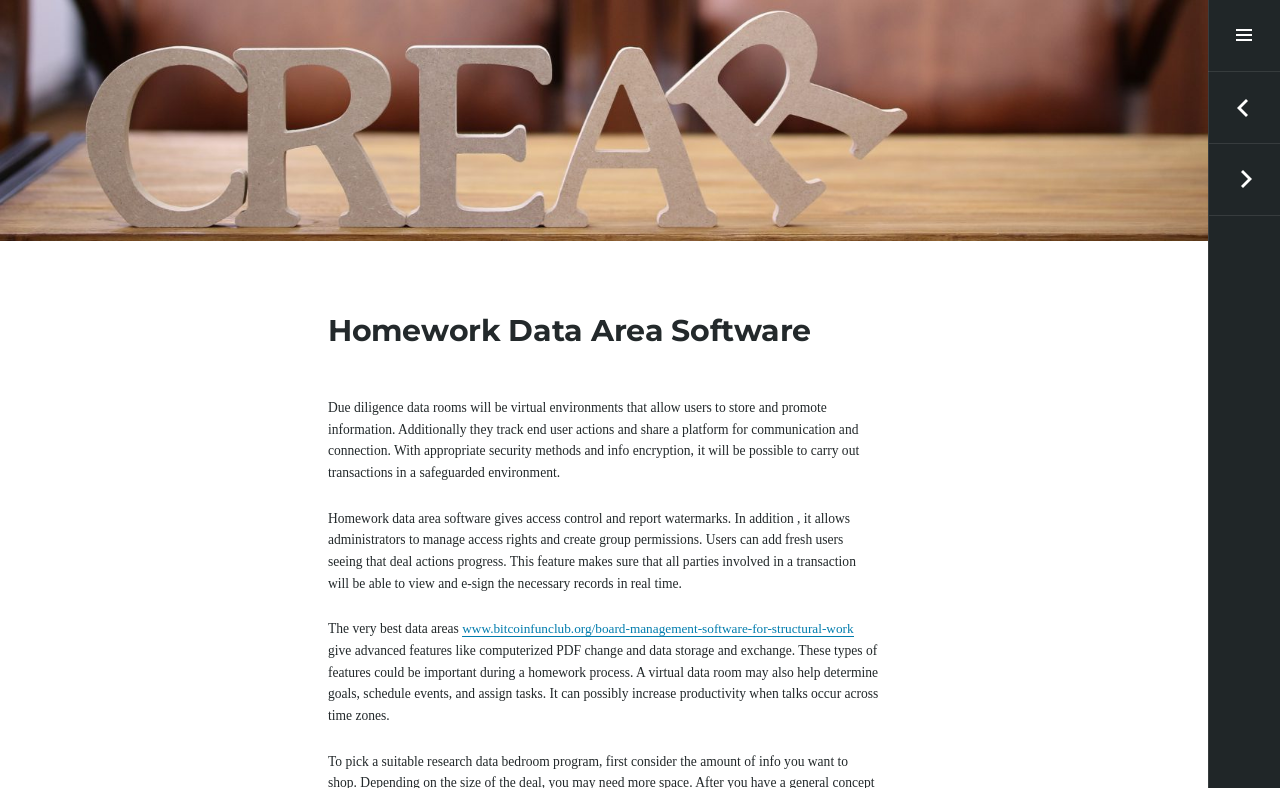Given the content of the image, can you provide a detailed answer to the question?
What features do data room software provide?

According to the webpage, data room software provides features such as access control, report watermarks, and the ability to manage access rights and create group permissions. Additionally, it allows users to add new users as deal actions progress, ensuring that all parties involved in a transaction can view and e-sign necessary documents in real-time.